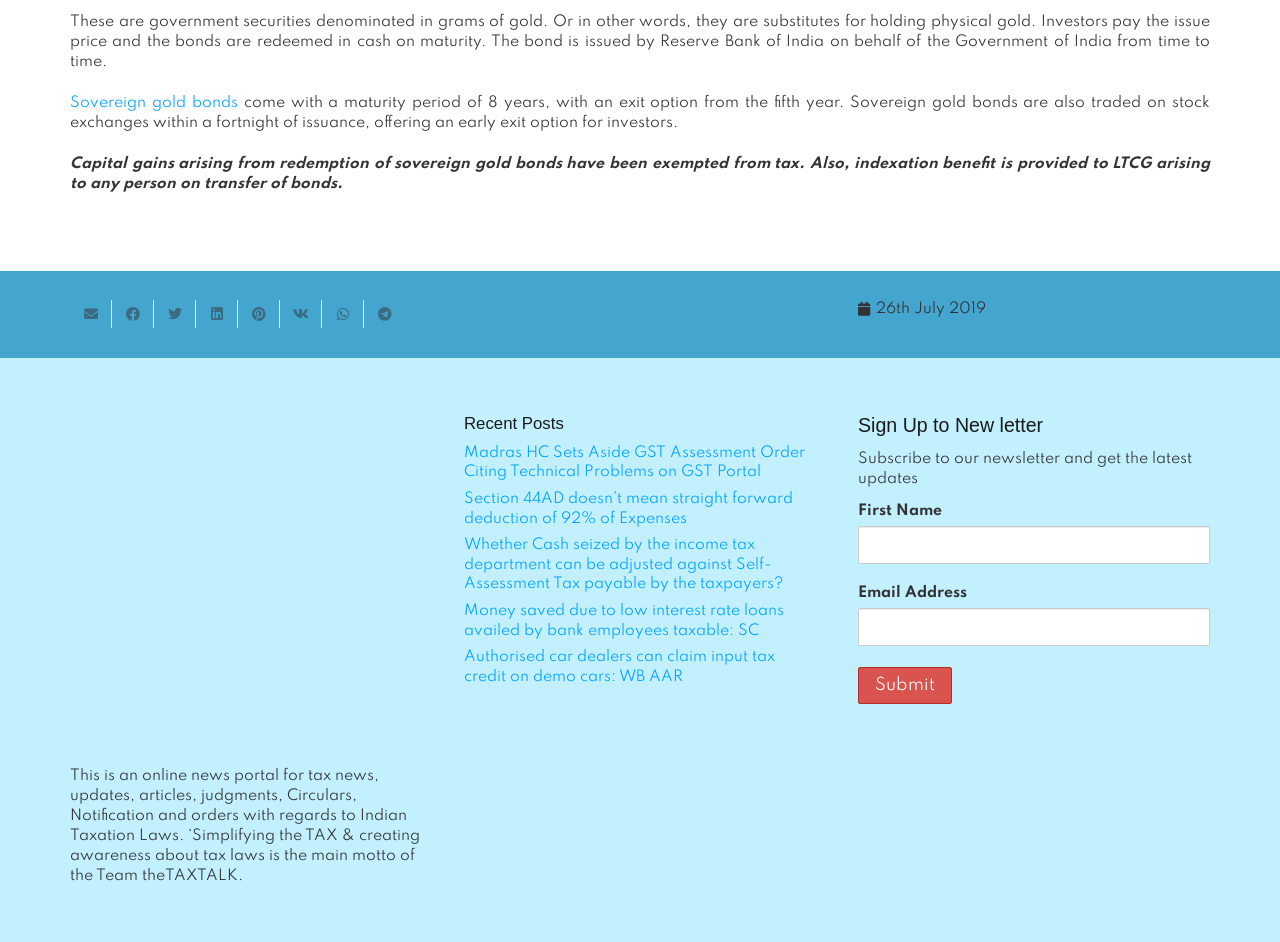Please indicate the bounding box coordinates for the clickable area to complete the following task: "Click on 'Sovereign gold bonds'". The coordinates should be specified as four float numbers between 0 and 1, i.e., [left, top, right, bottom].

[0.055, 0.101, 0.186, 0.118]